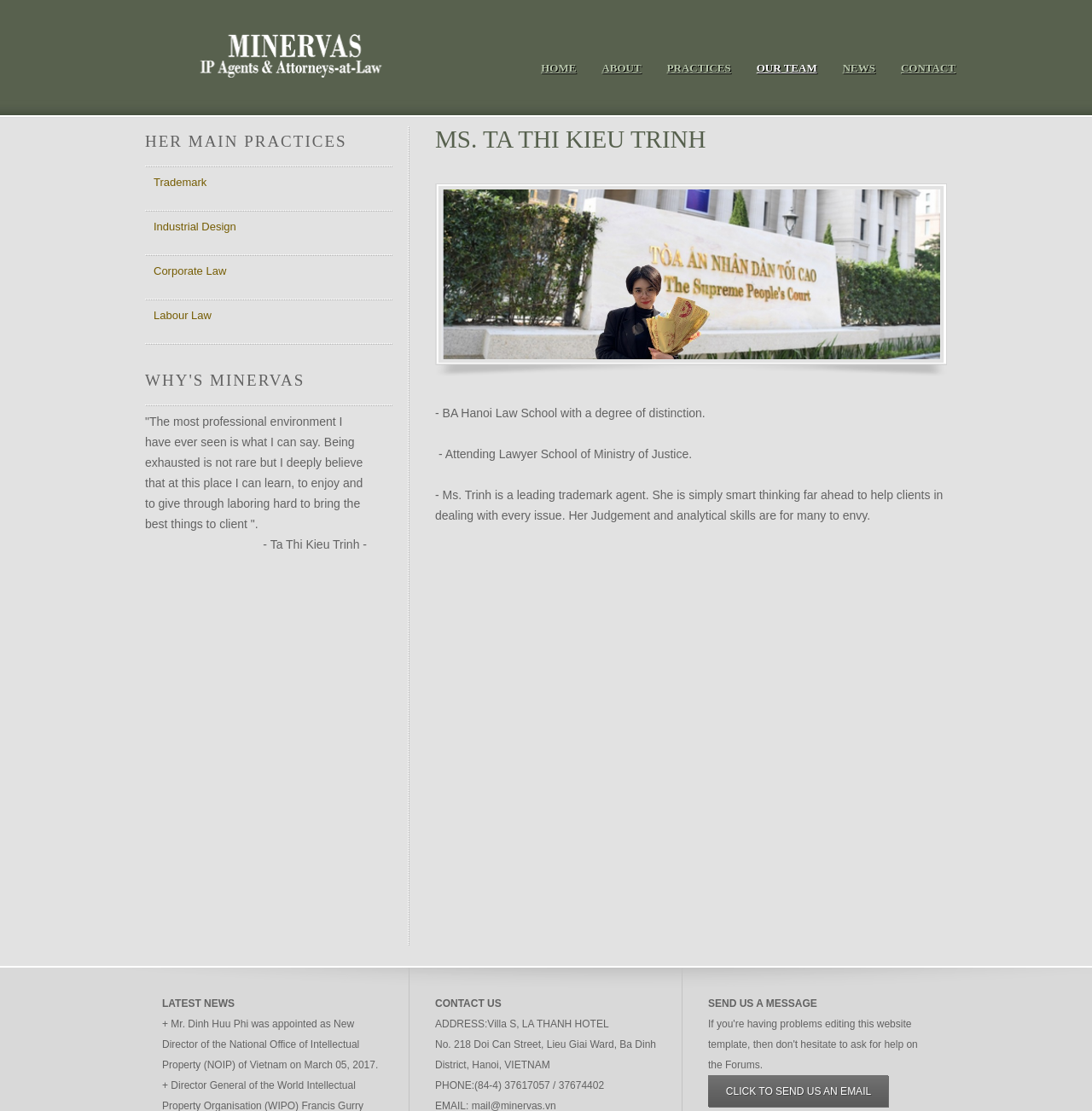Please specify the bounding box coordinates of the clickable region necessary for completing the following instruction: "Click the Trademark link". The coordinates must consist of four float numbers between 0 and 1, i.e., [left, top, right, bottom].

[0.141, 0.158, 0.189, 0.17]